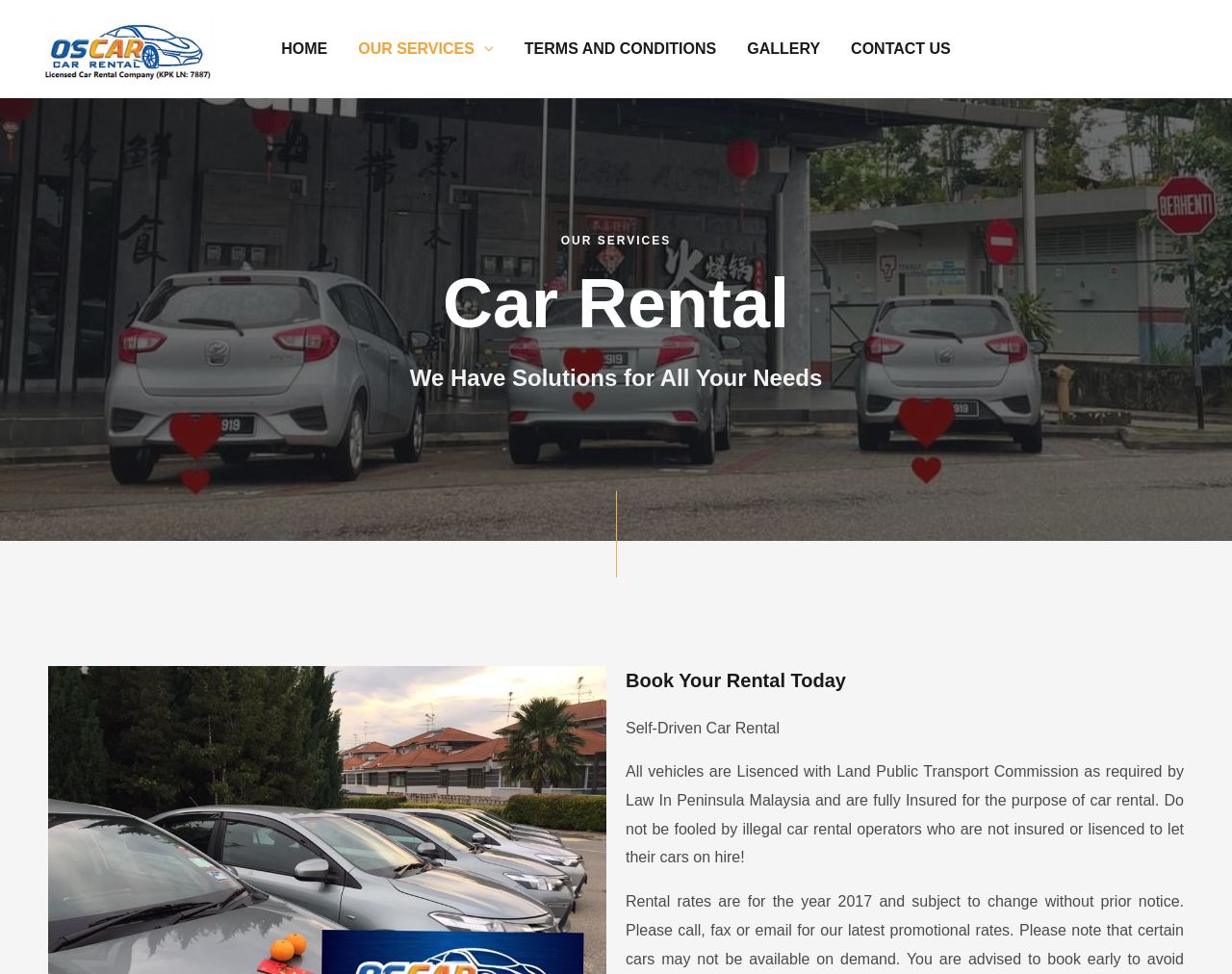Find and provide the bounding box coordinates for the UI element described here: "Home". The coordinates should be given as four float numbers between 0 and 1: [left, top, right, bottom].

[0.216, 0.016, 0.278, 0.085]